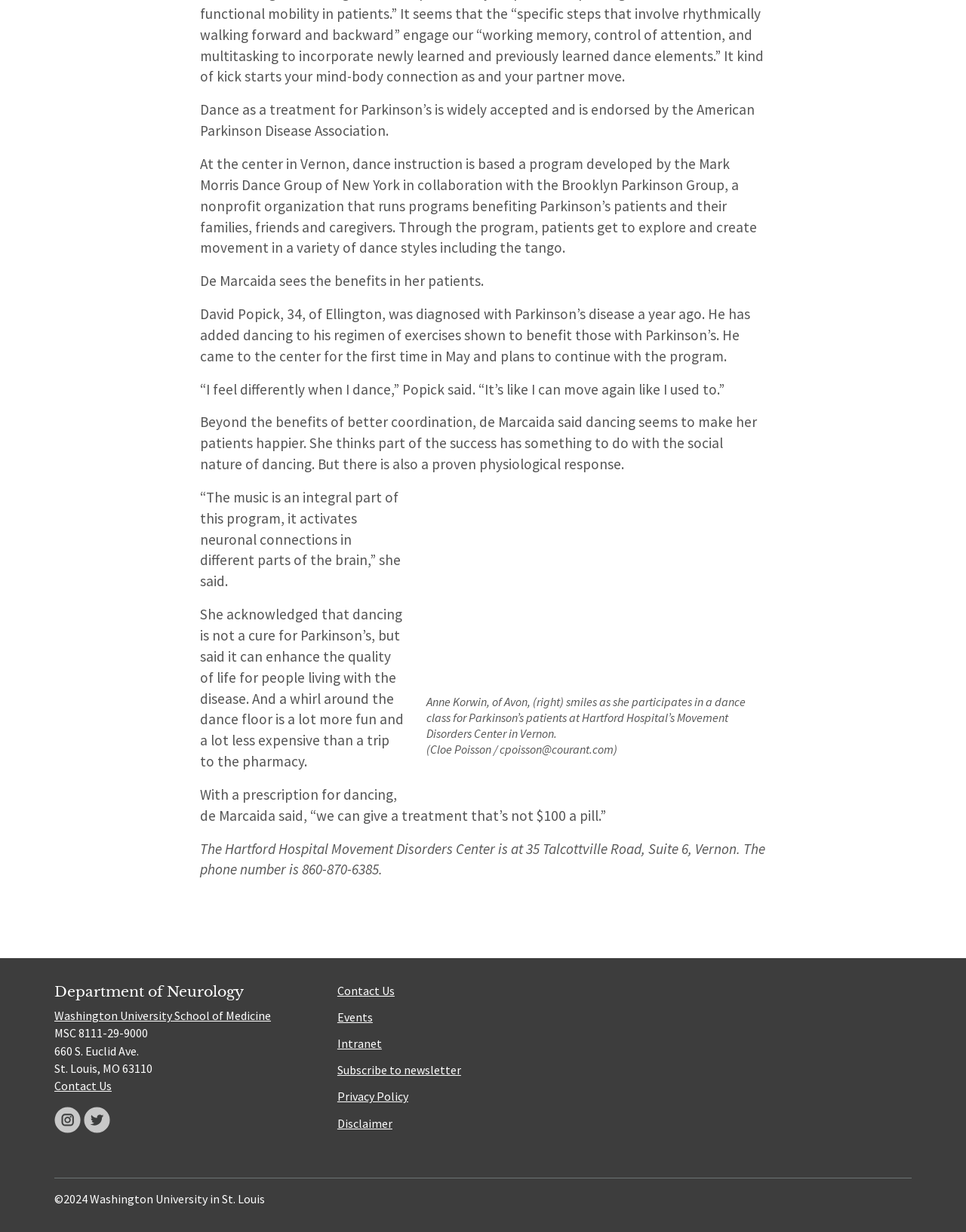Please provide a comprehensive response to the question below by analyzing the image: 
What is the topic of the article?

Based on the content of the webpage, it appears to be discussing the benefits of dance as a treatment for Parkinson's disease, with quotes from patients and a doctor, and information about a specific dance program at Hartford Hospital's Movement Disorders Center.